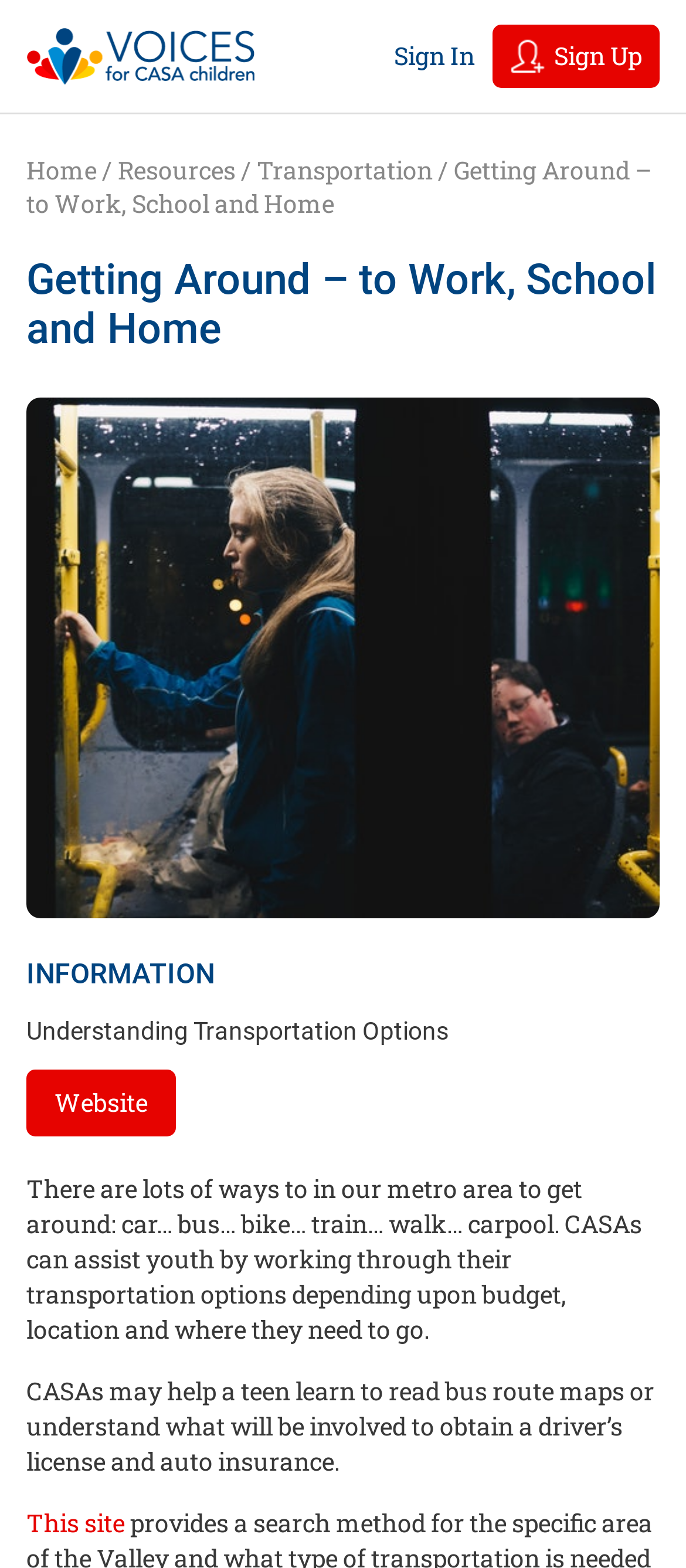What is the first navigation link?
Refer to the image and provide a thorough answer to the question.

I looked at the navigation links at the top of the webpage and found that the first link is 'Home'.